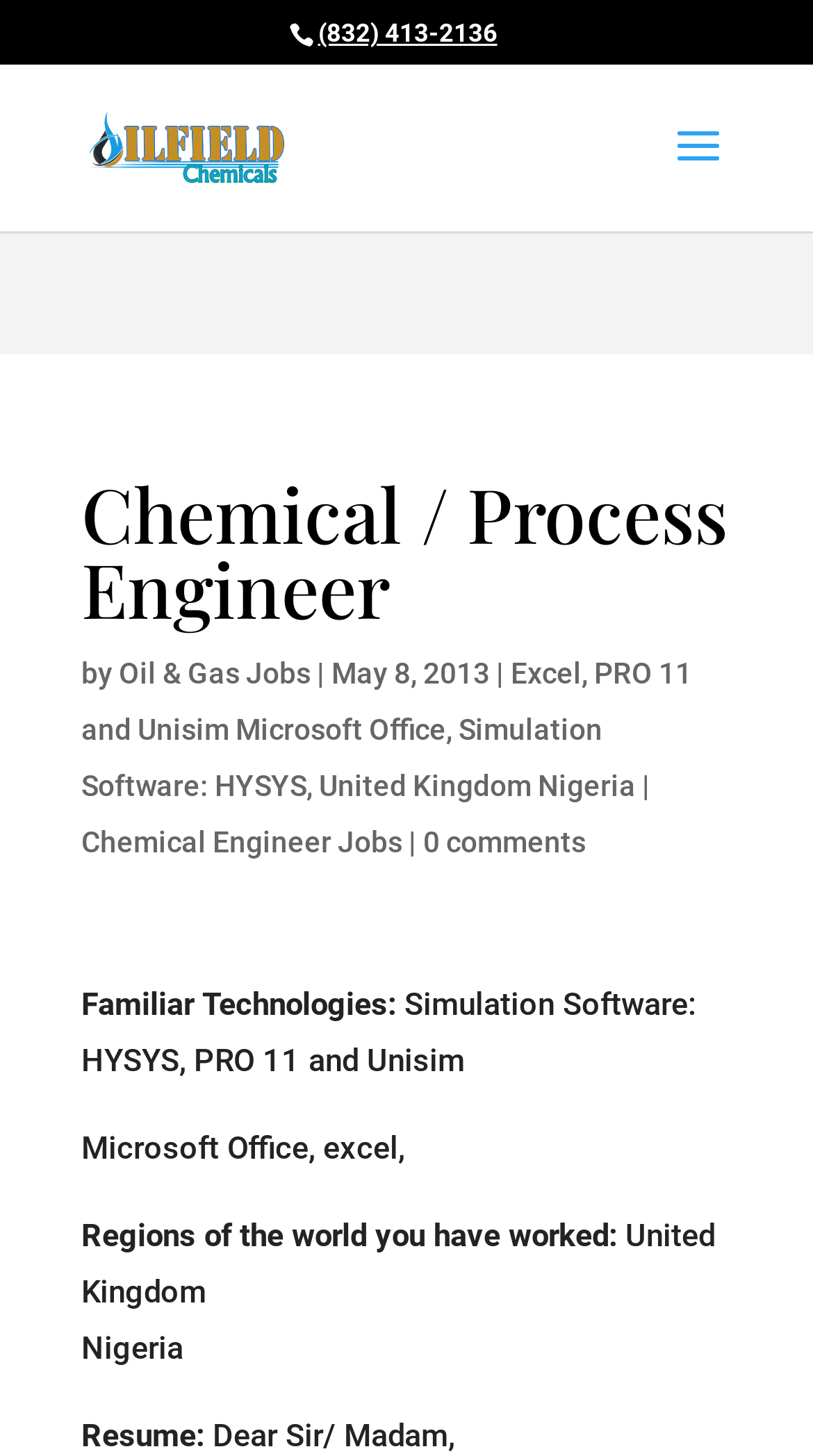Please answer the following query using a single word or phrase: 
What is the job title mentioned in the webpage?

Chemical / Process Engineer